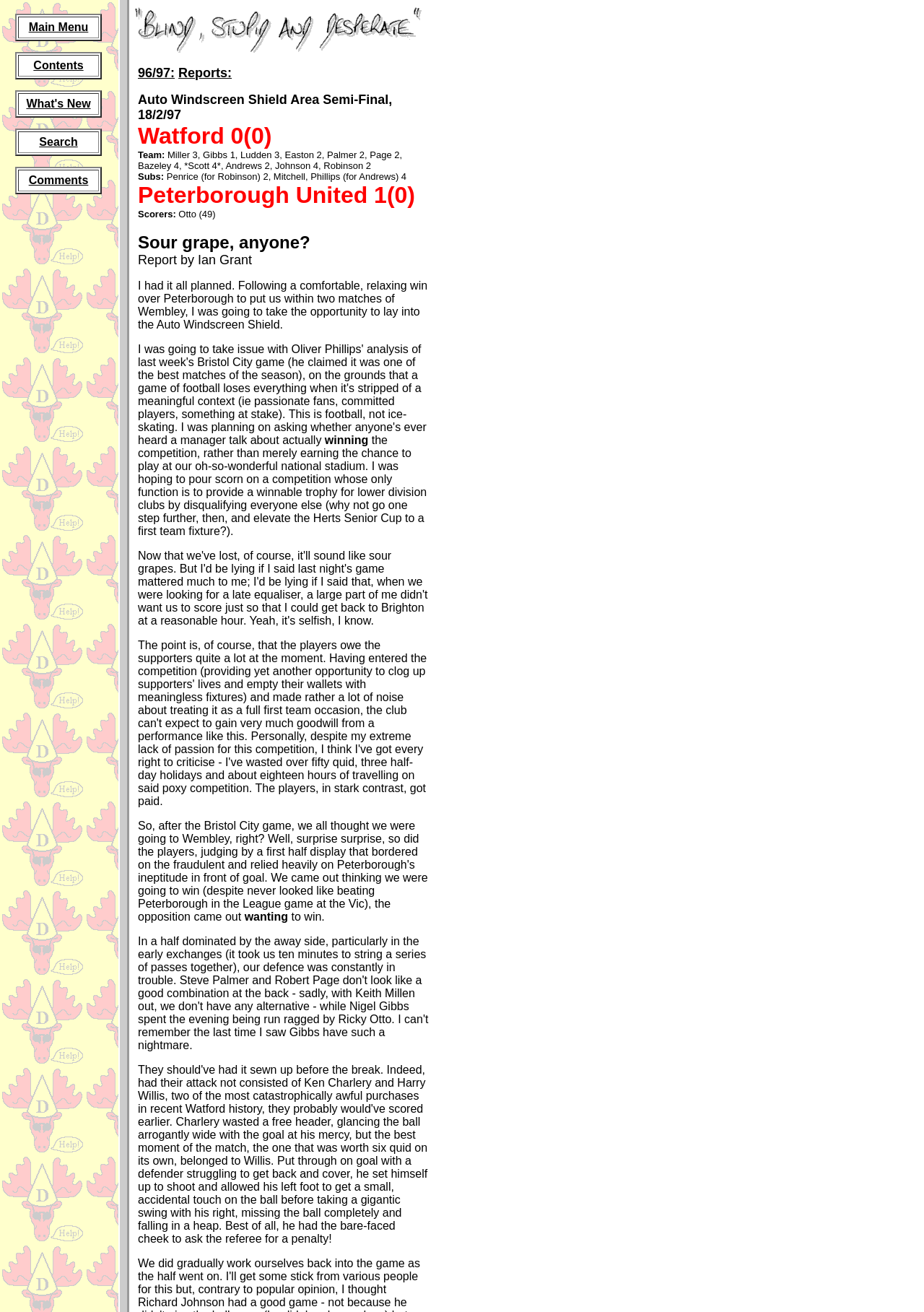From the screenshot, find the bounding box of the UI element matching this description: "96/97:". Supply the bounding box coordinates in the form [left, top, right, bottom], each a float between 0 and 1.

[0.149, 0.05, 0.189, 0.061]